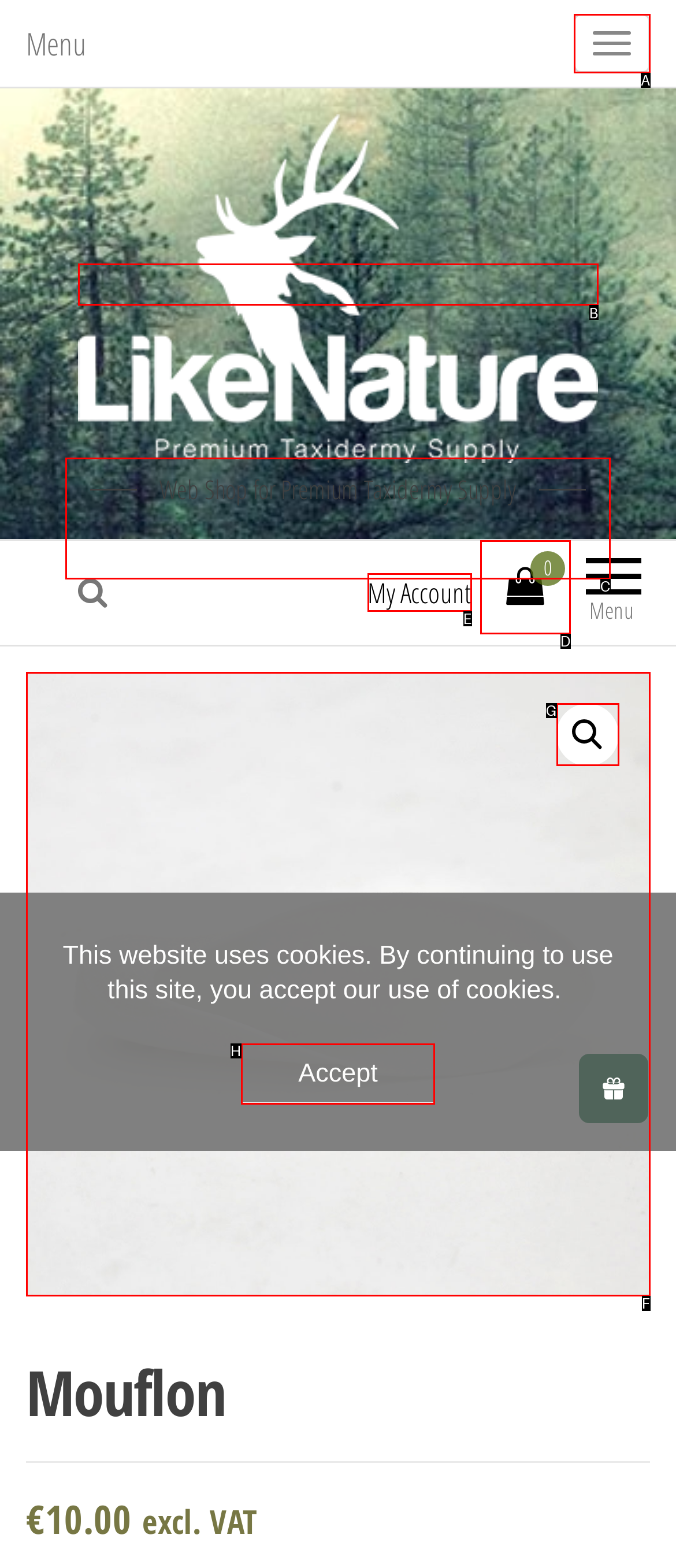Point out the option that best suits the description: mail
Indicate your answer with the letter of the selected choice.

None